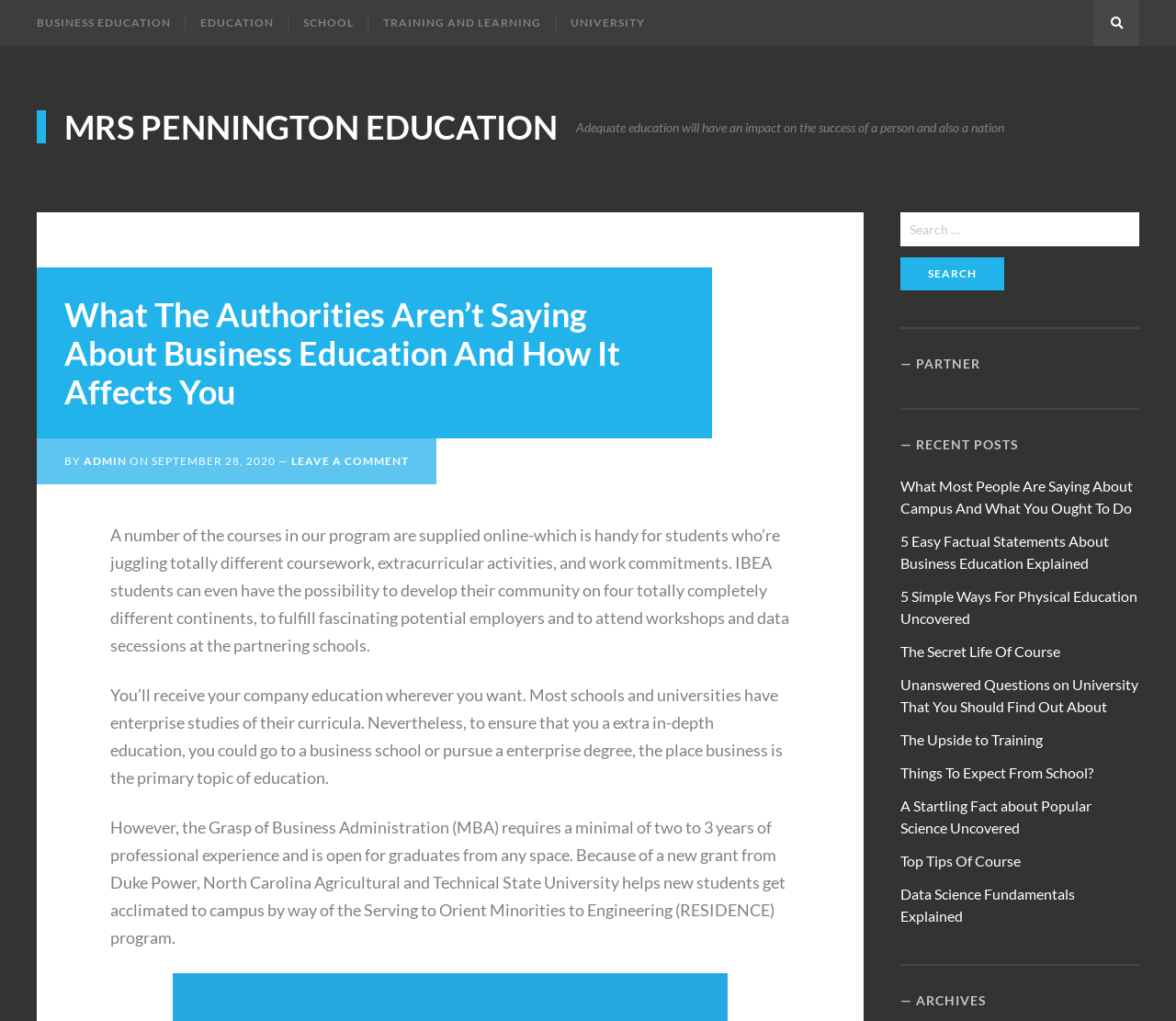Please determine the bounding box coordinates for the element that should be clicked to follow these instructions: "Click on the 'Business ideas' link".

None